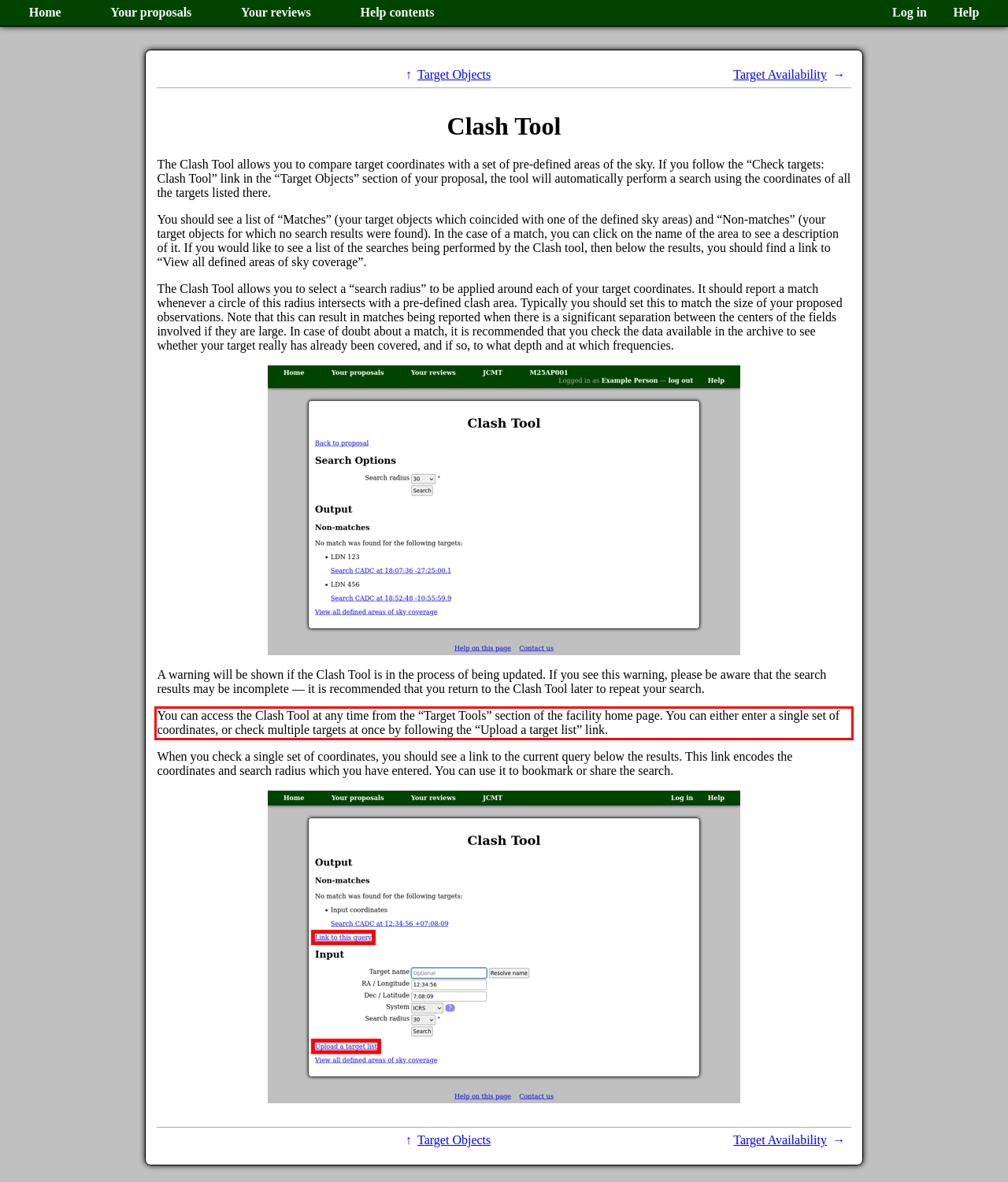The screenshot you have been given contains a UI element surrounded by a red rectangle. Use OCR to read and extract the text inside this red rectangle.

You can access the Clash Tool at any time from the “Target Tools” section of the facility home page. You can either enter a single set of coordinates, or check multiple targets at once by following the “Upload a target list” link.